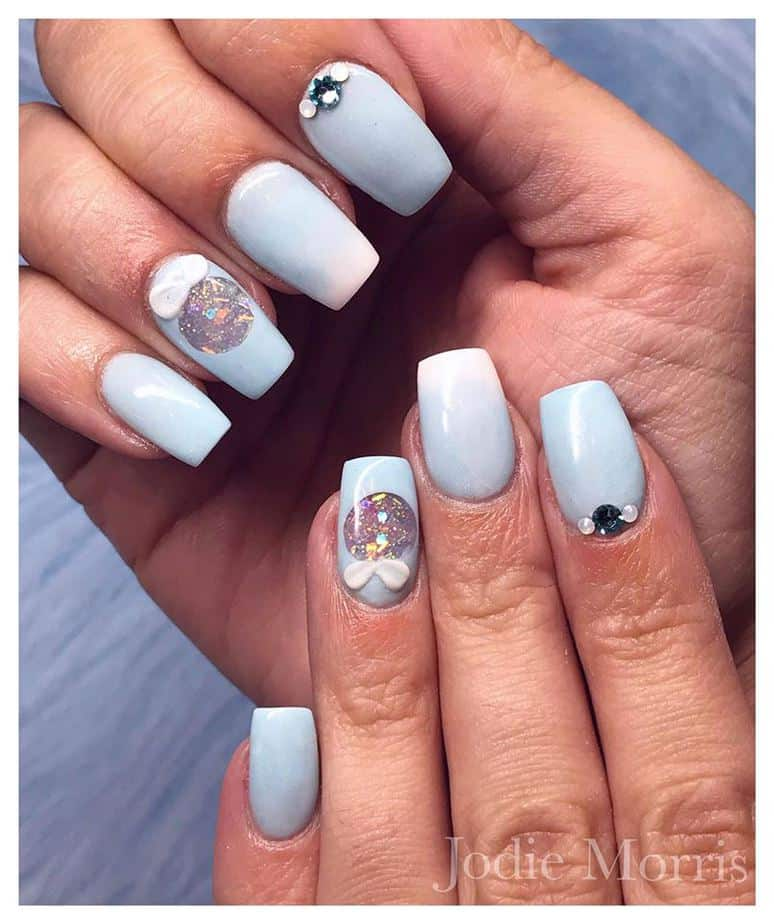What is the theme of the nail art design?
Please ensure your answer is as detailed and informative as possible.

The caption describes the nail art as 'winter-inspired', which suggests that the design is meant to evoke a sense of winter or the holiday season.